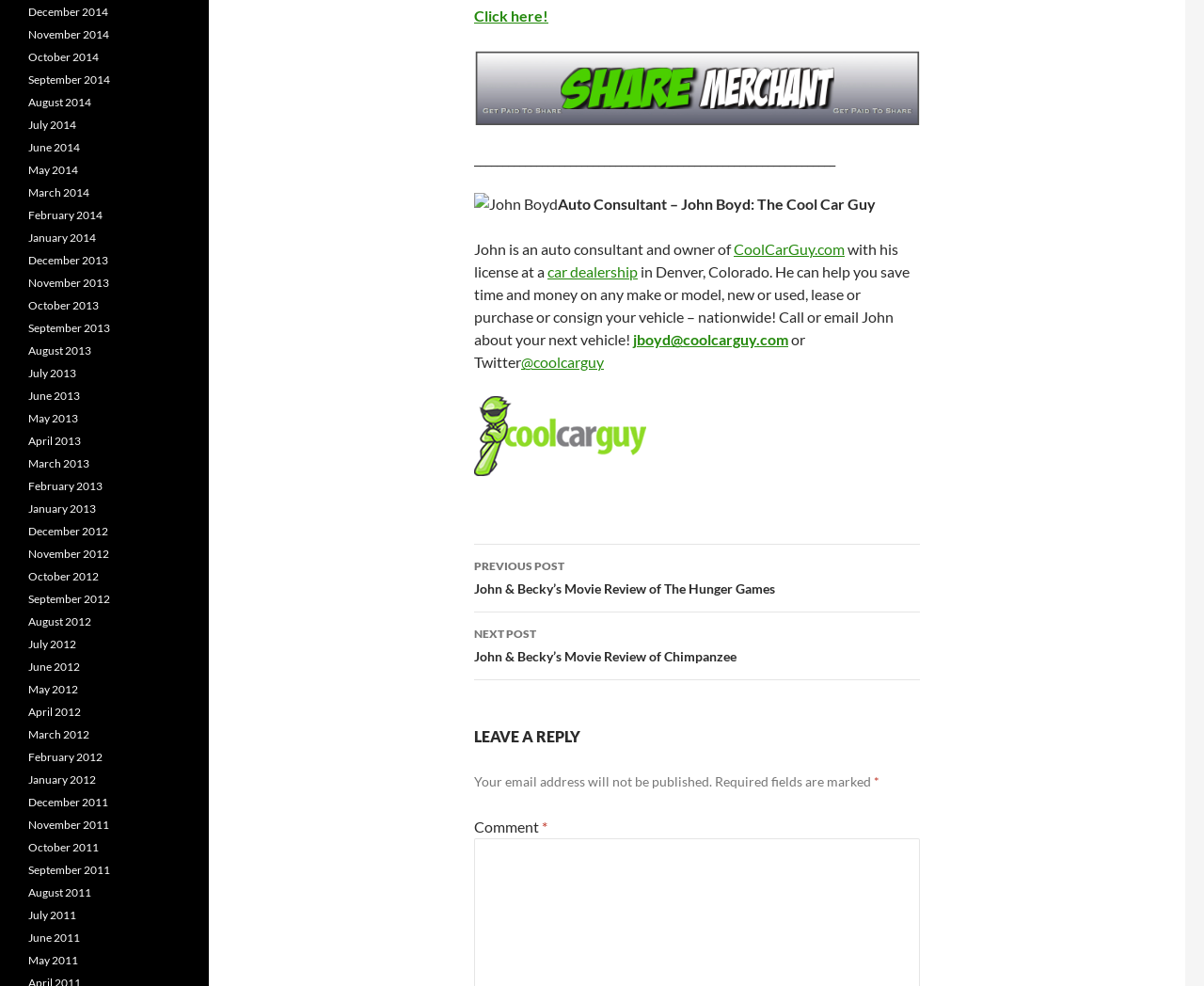Please specify the bounding box coordinates of the clickable region necessary for completing the following instruction: "Contact John via email". The coordinates must consist of four float numbers between 0 and 1, i.e., [left, top, right, bottom].

[0.526, 0.335, 0.655, 0.353]